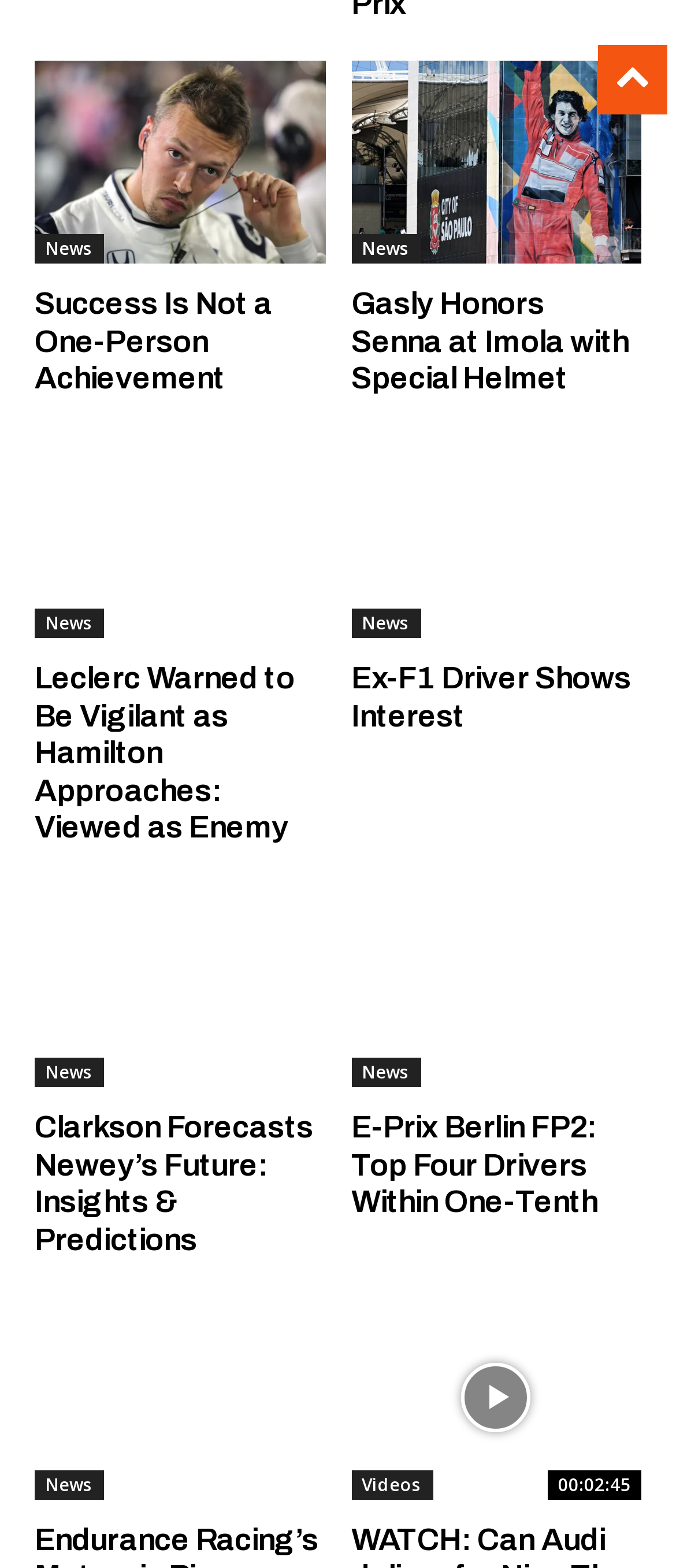Pinpoint the bounding box coordinates of the element that must be clicked to accomplish the following instruction: "View the article 'Gasly Honors Senna at Imola with Special Helmet'". The coordinates should be in the format of four float numbers between 0 and 1, i.e., [left, top, right, bottom].

[0.519, 0.182, 0.949, 0.254]